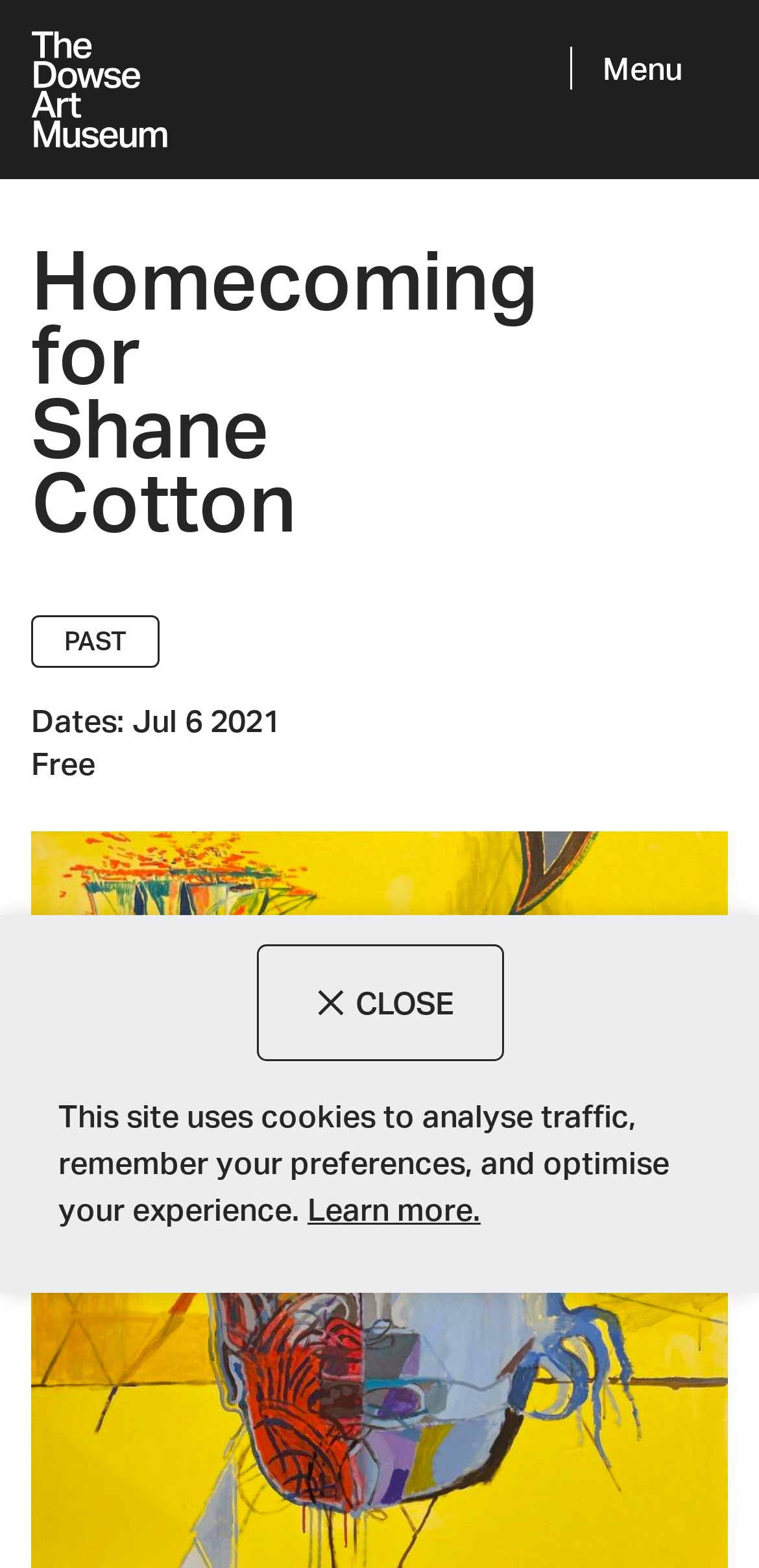Using the element description provided, determine the bounding box coordinates in the format (top-left x, top-left y, bottom-right x, bottom-right y). Ensure that all values are floating point numbers between 0 and 1. Element description: Close Close

[0.337, 0.602, 0.663, 0.677]